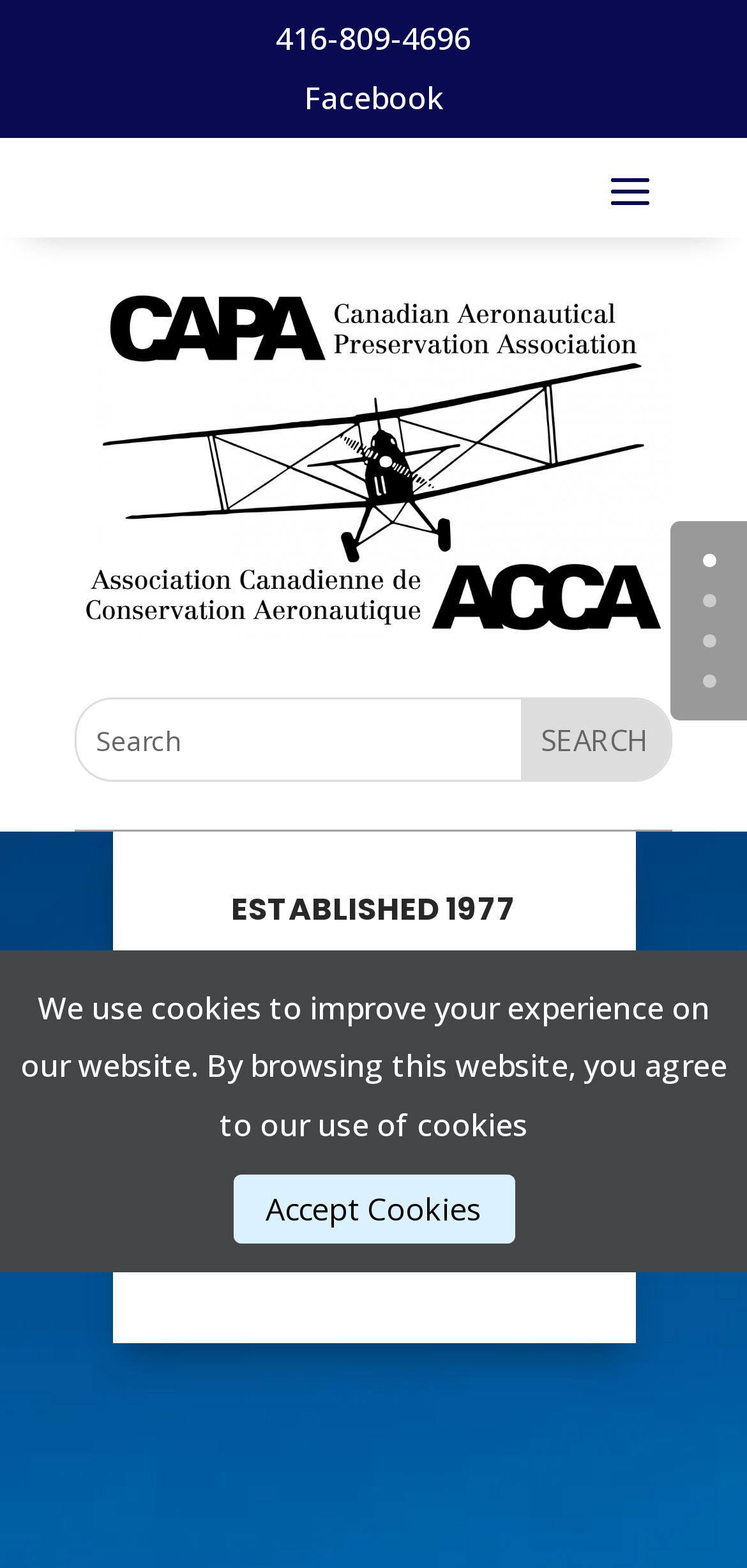Answer the question below with a single word or a brief phrase: 
What is the purpose of the search box?

To search the website